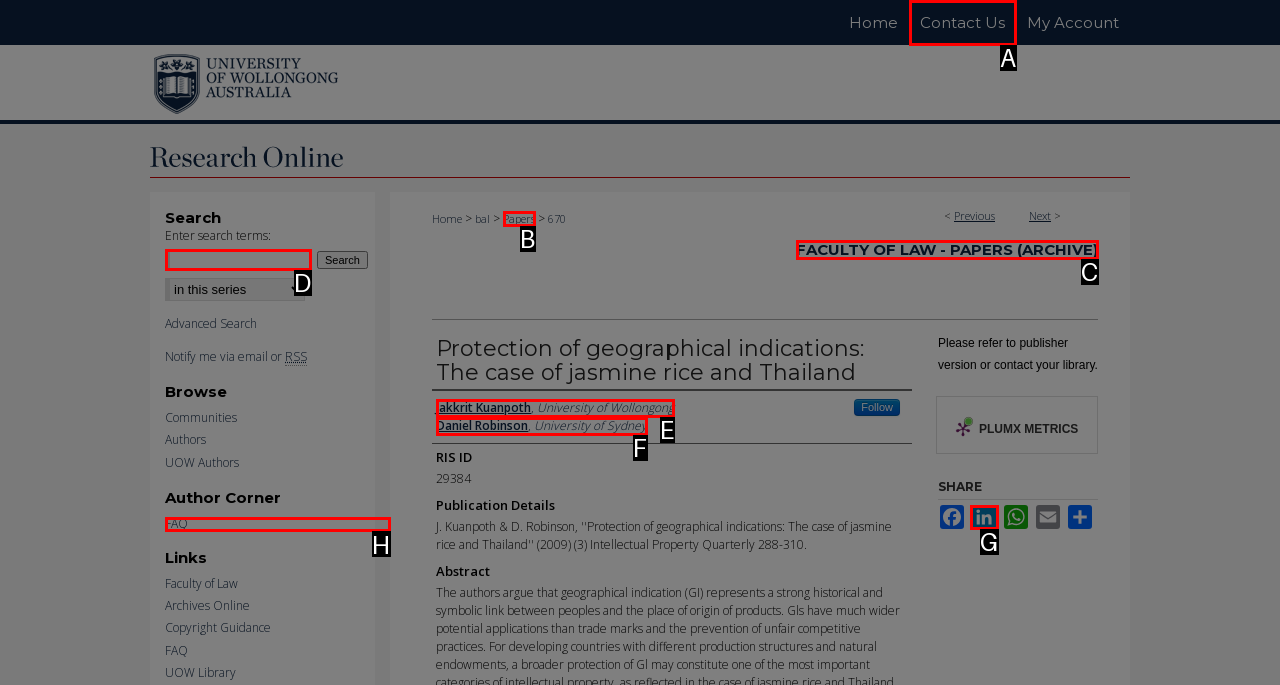Identify which HTML element matches the description: Daniel Robinson, University of Sydney. Answer with the correct option's letter.

F